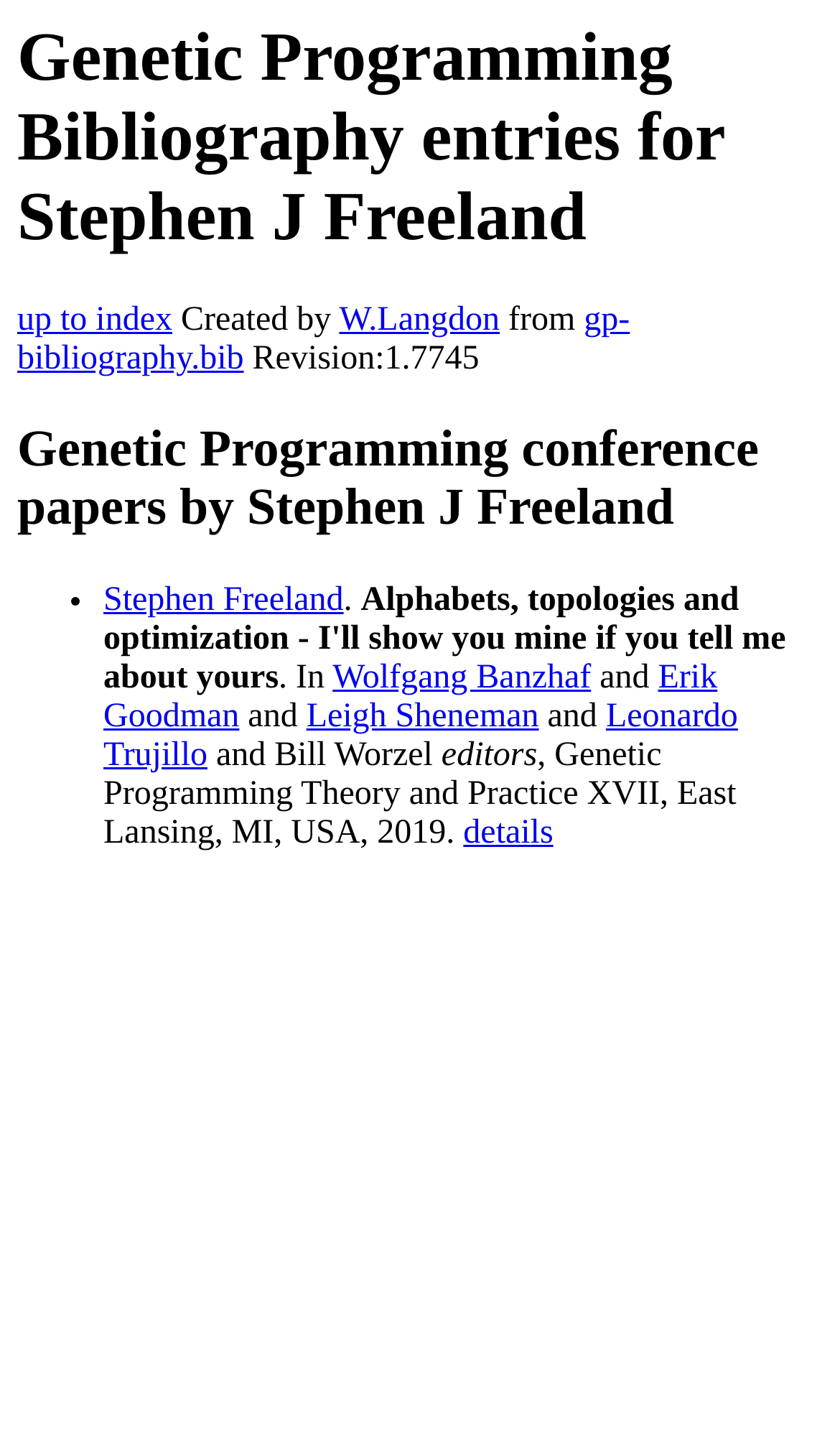What is the name of the editor of the book?
Respond to the question with a well-detailed and thorough answer.

I looked for the name of the editor of the book, but it is not explicitly mentioned in the webpage. The webpage only mentions the authors and the editors of the book, but does not specify the name of the editor.